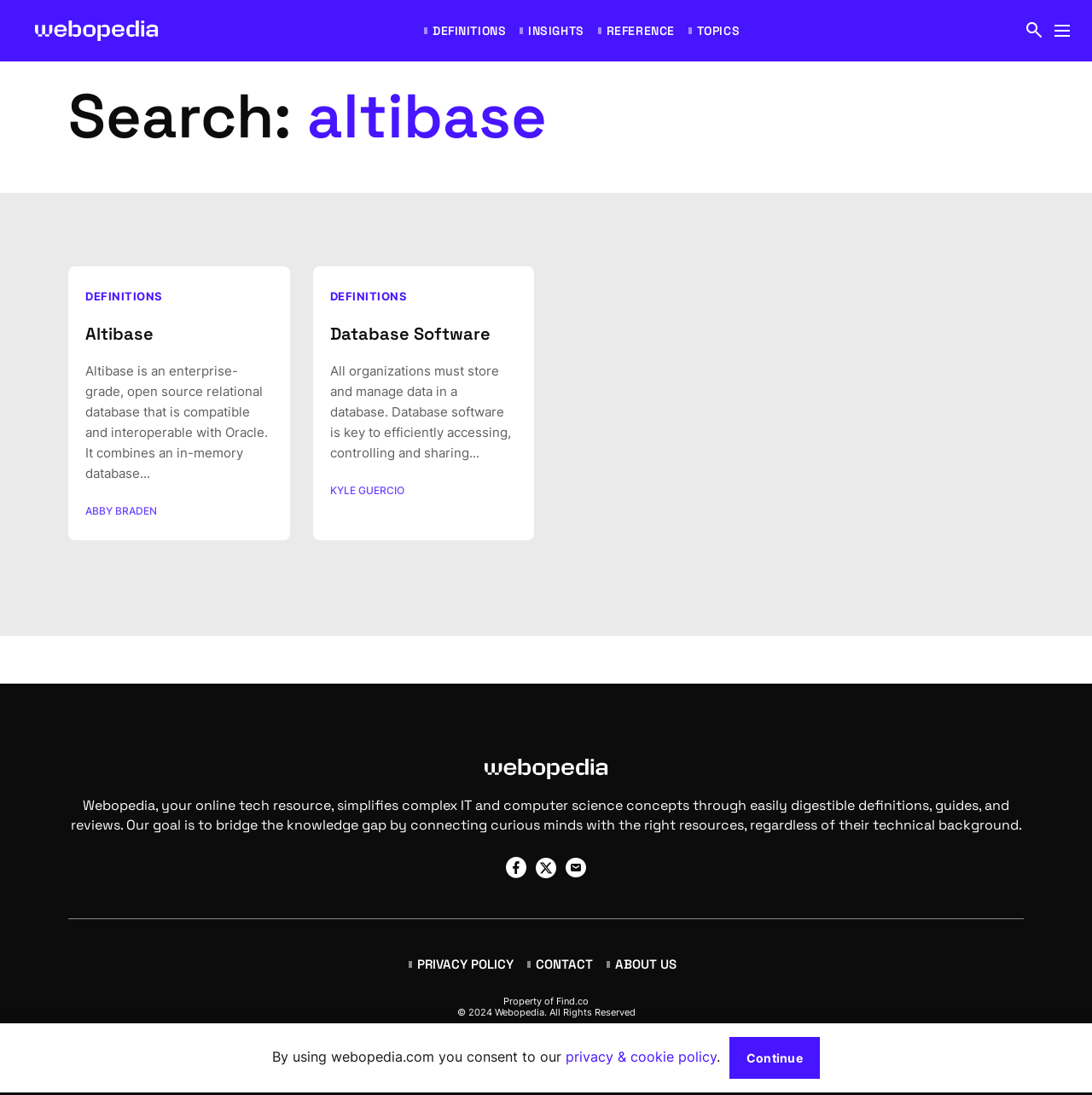Can you identify the bounding box coordinates of the clickable region needed to carry out this instruction: 'Click on the Webopedia logo'? The coordinates should be four float numbers within the range of 0 to 1, stated as [left, top, right, bottom].

[0.032, 0.019, 0.145, 0.037]